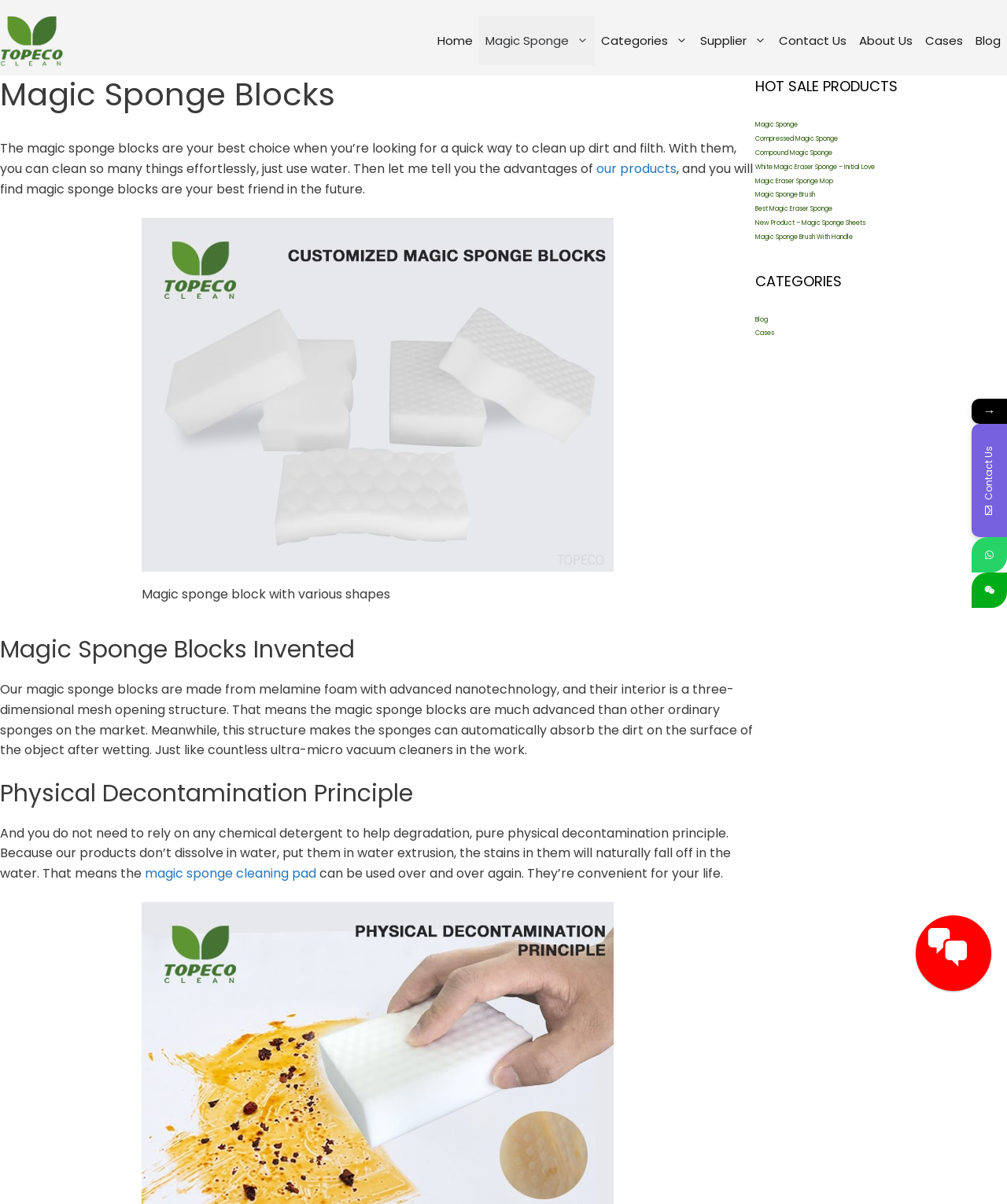Can you extract the primary headline text from the webpage?

Magic Sponge Blocks